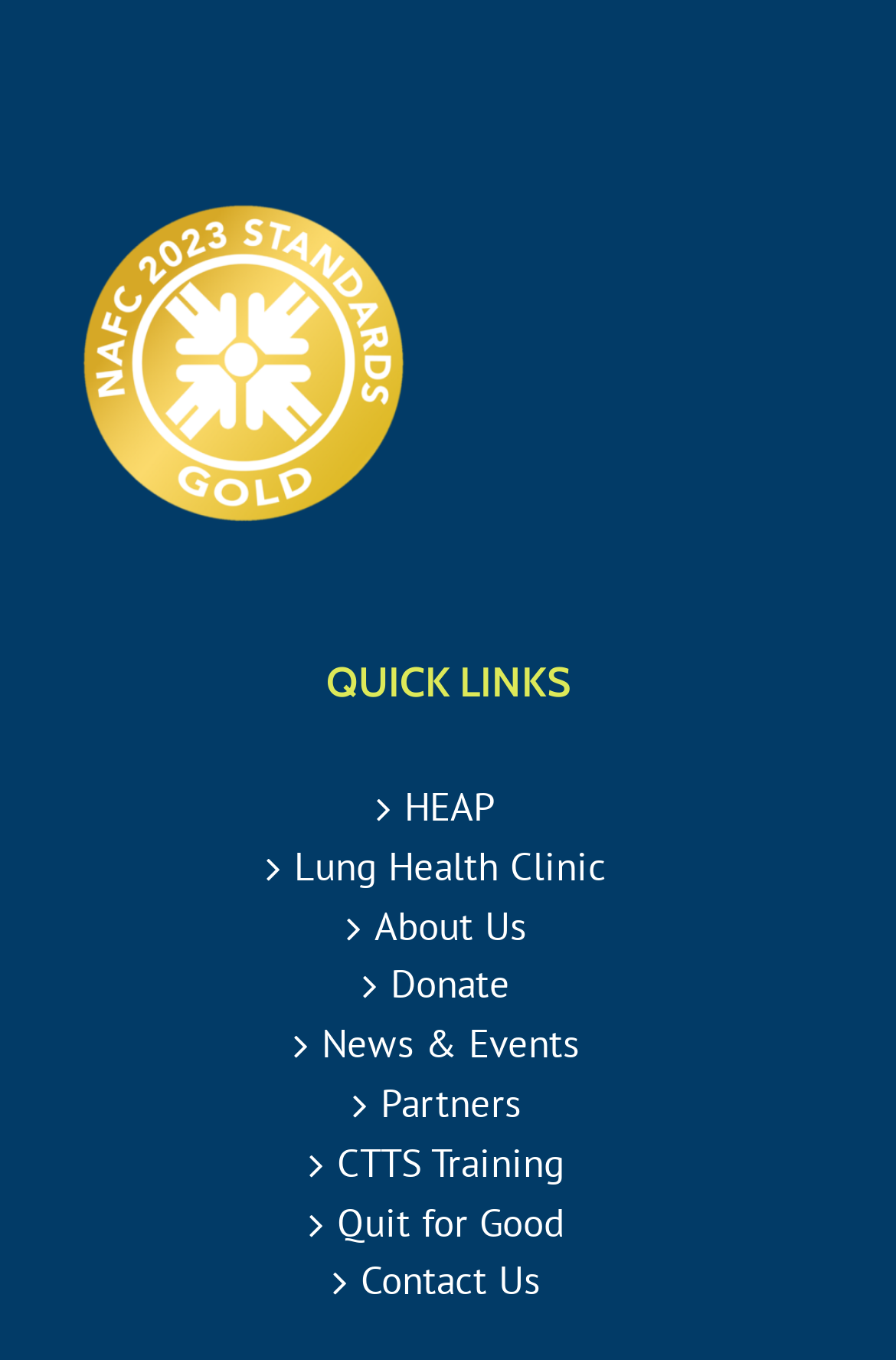What is the last quick link?
Examine the screenshot and reply with a single word or phrase.

Contact Us